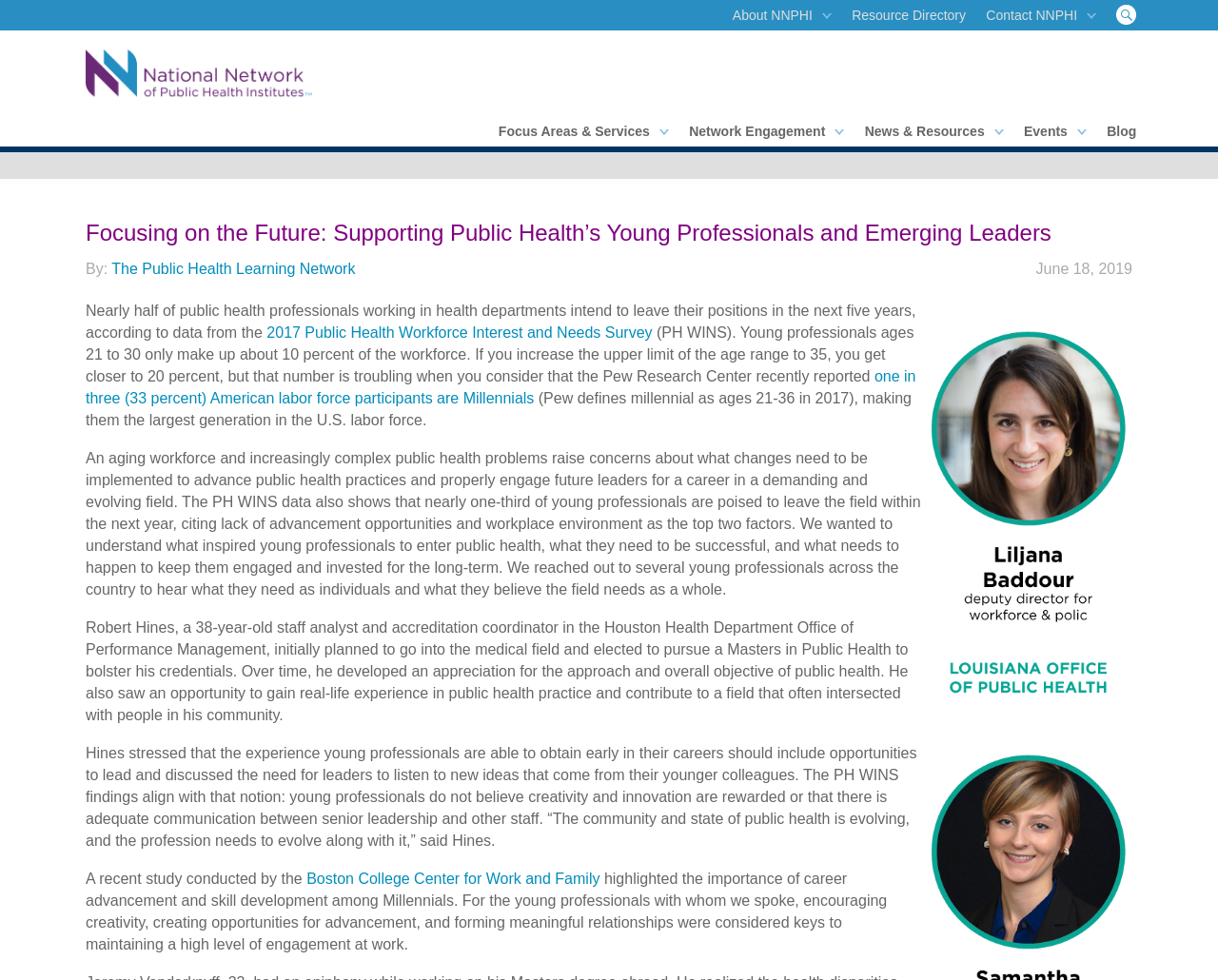Provide your answer to the question using just one word or phrase: What is the percentage of Millennials in the U.S. labor force?

33 percent